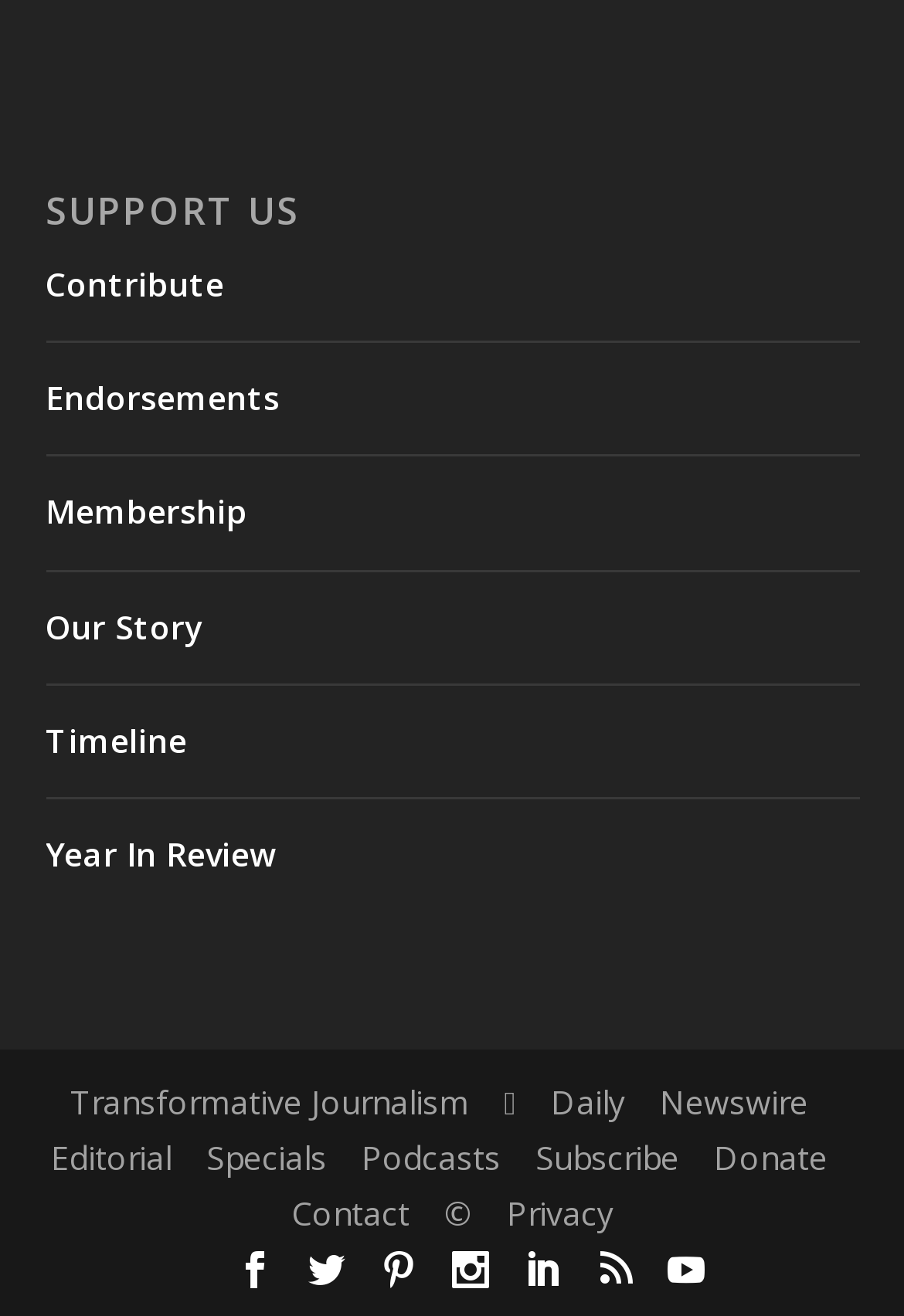Please indicate the bounding box coordinates of the element's region to be clicked to achieve the instruction: "Read about Our Story". Provide the coordinates as four float numbers between 0 and 1, i.e., [left, top, right, bottom].

[0.05, 0.459, 0.224, 0.492]